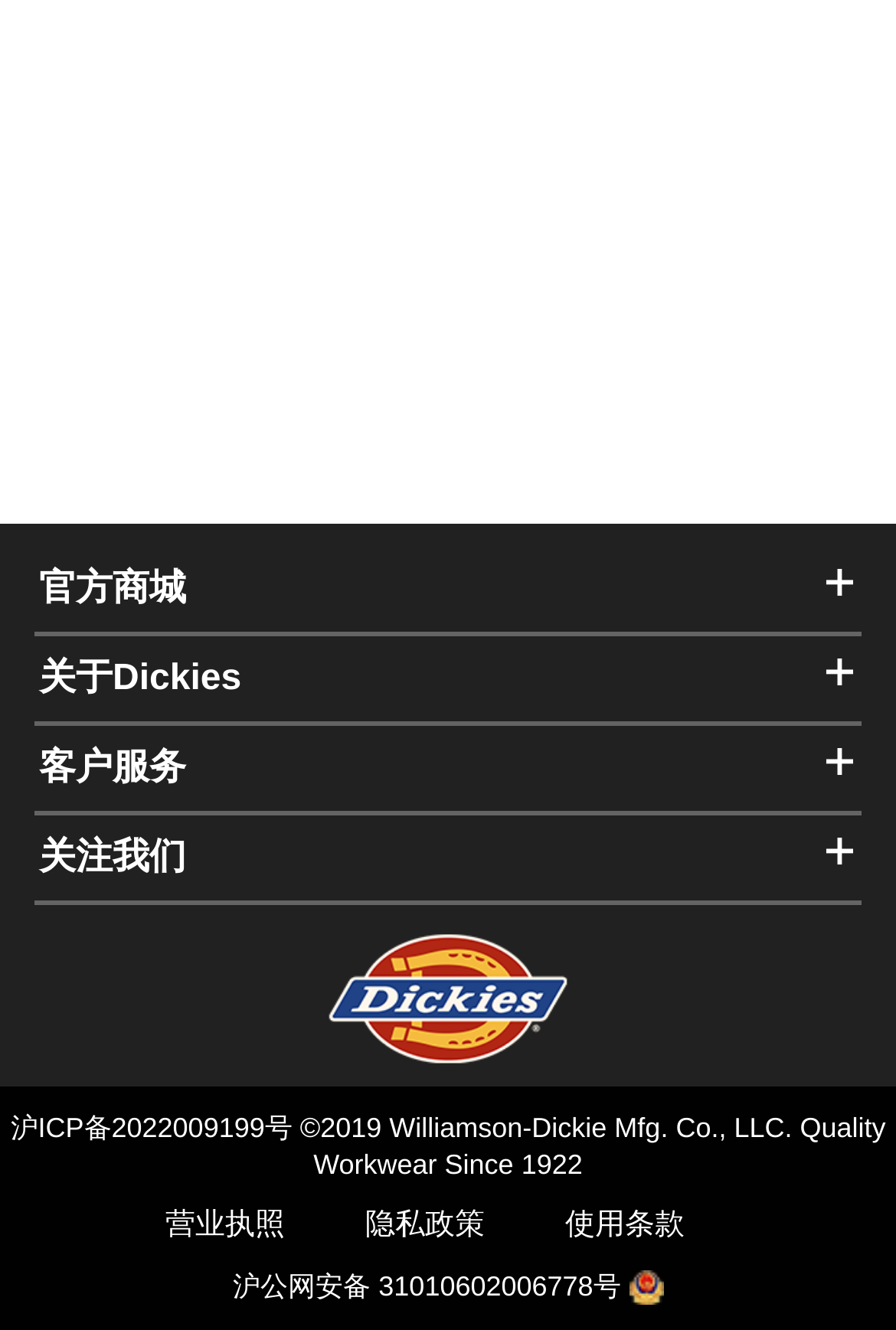Respond with a single word or phrase for the following question: 
How many links are there at the bottom of the webpage?

5